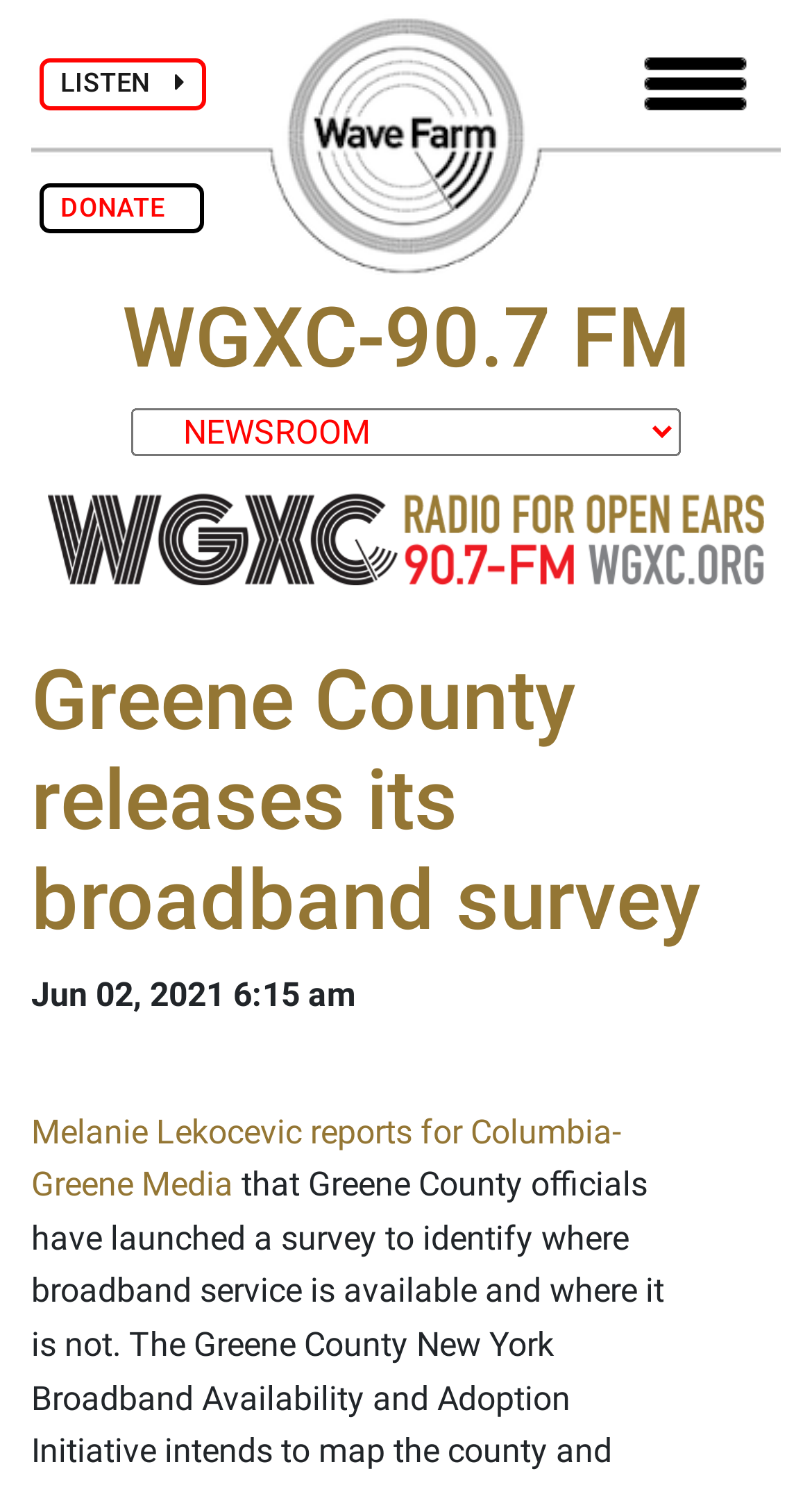What is the name of the radio station?
Can you give a detailed and elaborate answer to the question?

I found the answer by looking at the heading element with the text 'WGXC-90.7 FM' which is located at the top of the webpage, indicating that it is the name of the radio station.